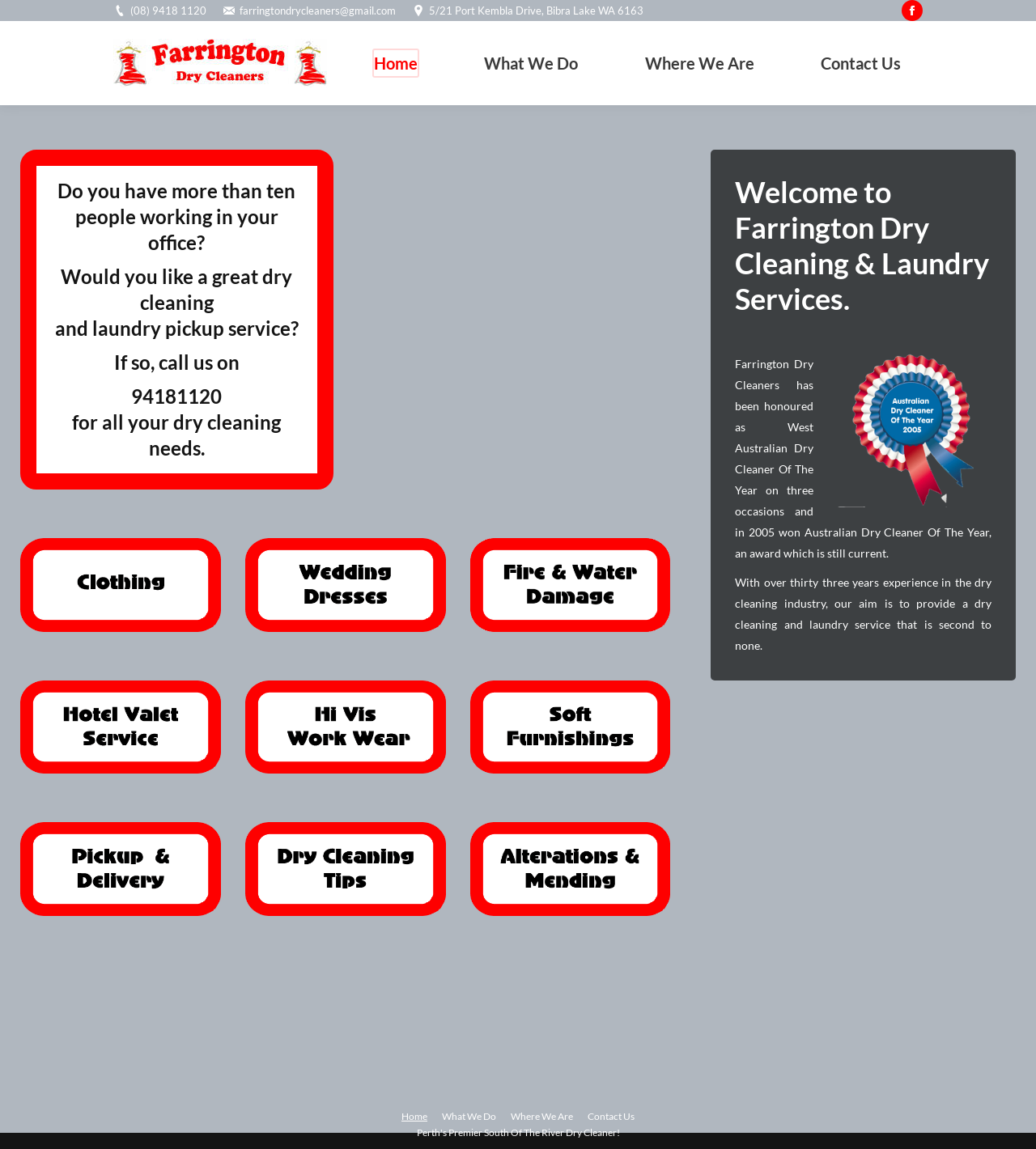What is the service offered by Farrington Dry Cleaners for offices with more than ten people?
Please give a detailed and elaborate explanation in response to the question.

I found the service information by looking at the main content section of the webpage, where the company's services are described. The service is mentioned in a heading element with the content 'Would you like a great dry cleaning and laundry pickup service?'.